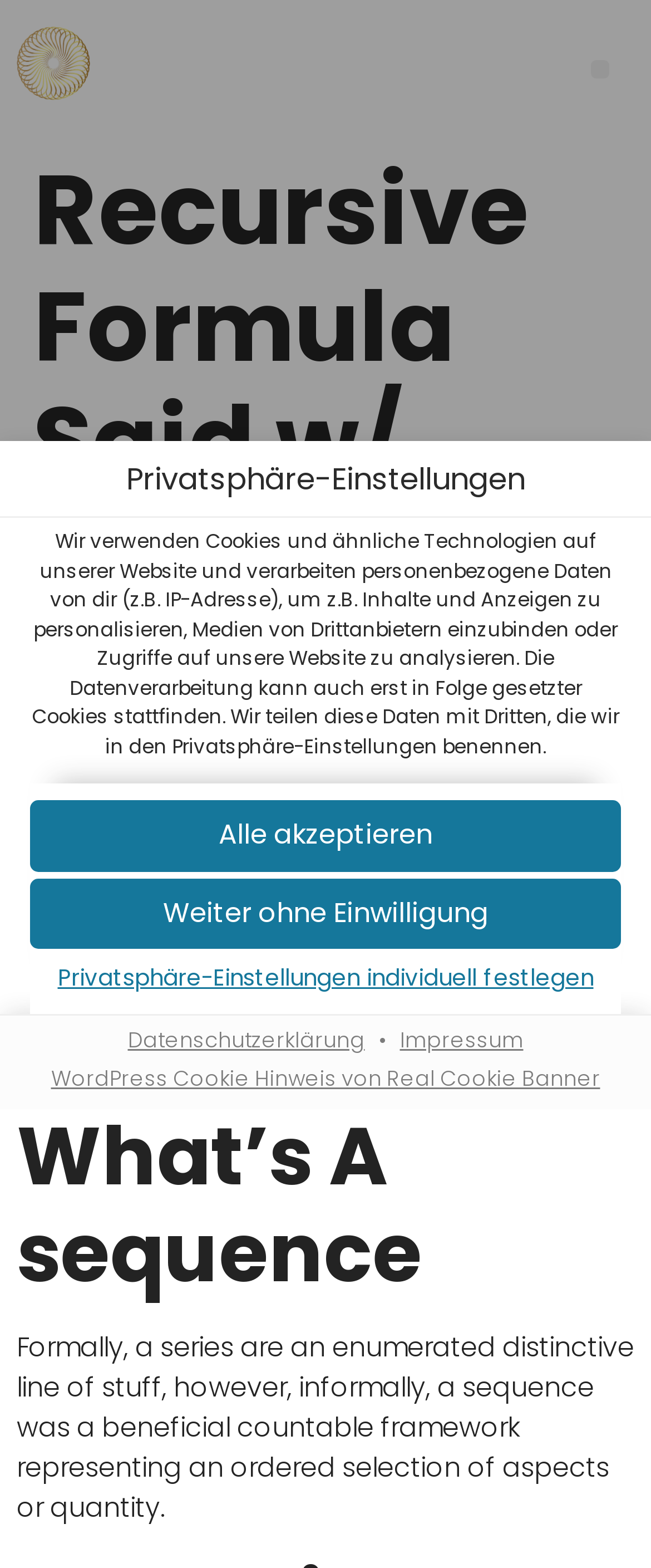Could you specify the bounding box coordinates for the clickable section to complete the following instruction: "View data protection declaration"?

[0.433, 0.617, 0.769, 0.634]